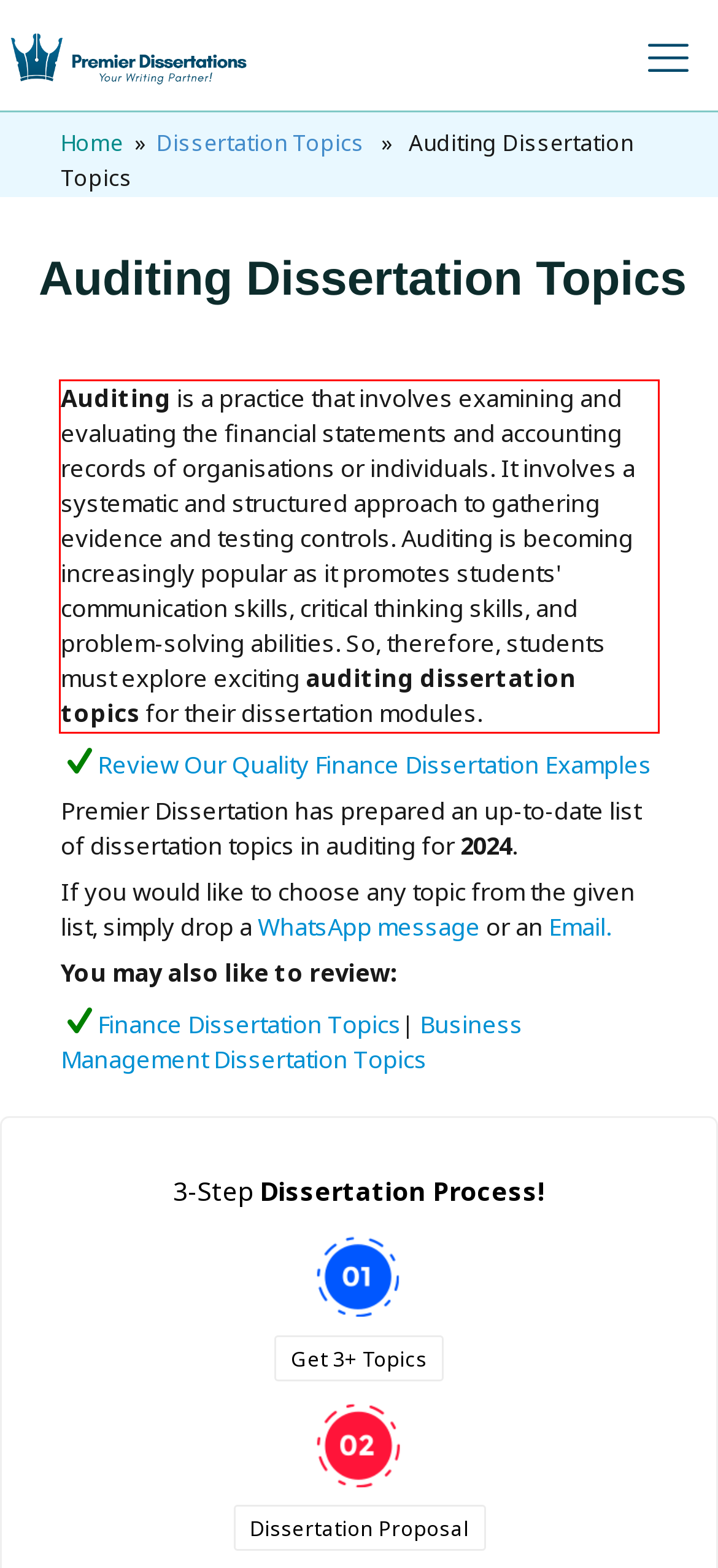Examine the webpage screenshot and use OCR to obtain the text inside the red bounding box.

Auditing is a practice that involves examining and evaluating the financial statements and accounting records of organisations or individuals. It involves a systematic and structured approach to gathering evidence and testing controls. Auditing is becoming increasingly popular as it promotes students' communication skills, critical thinking skills, and problem-solving abilities. So, therefore, students must explore exciting auditing dissertation topics for their dissertation modules.